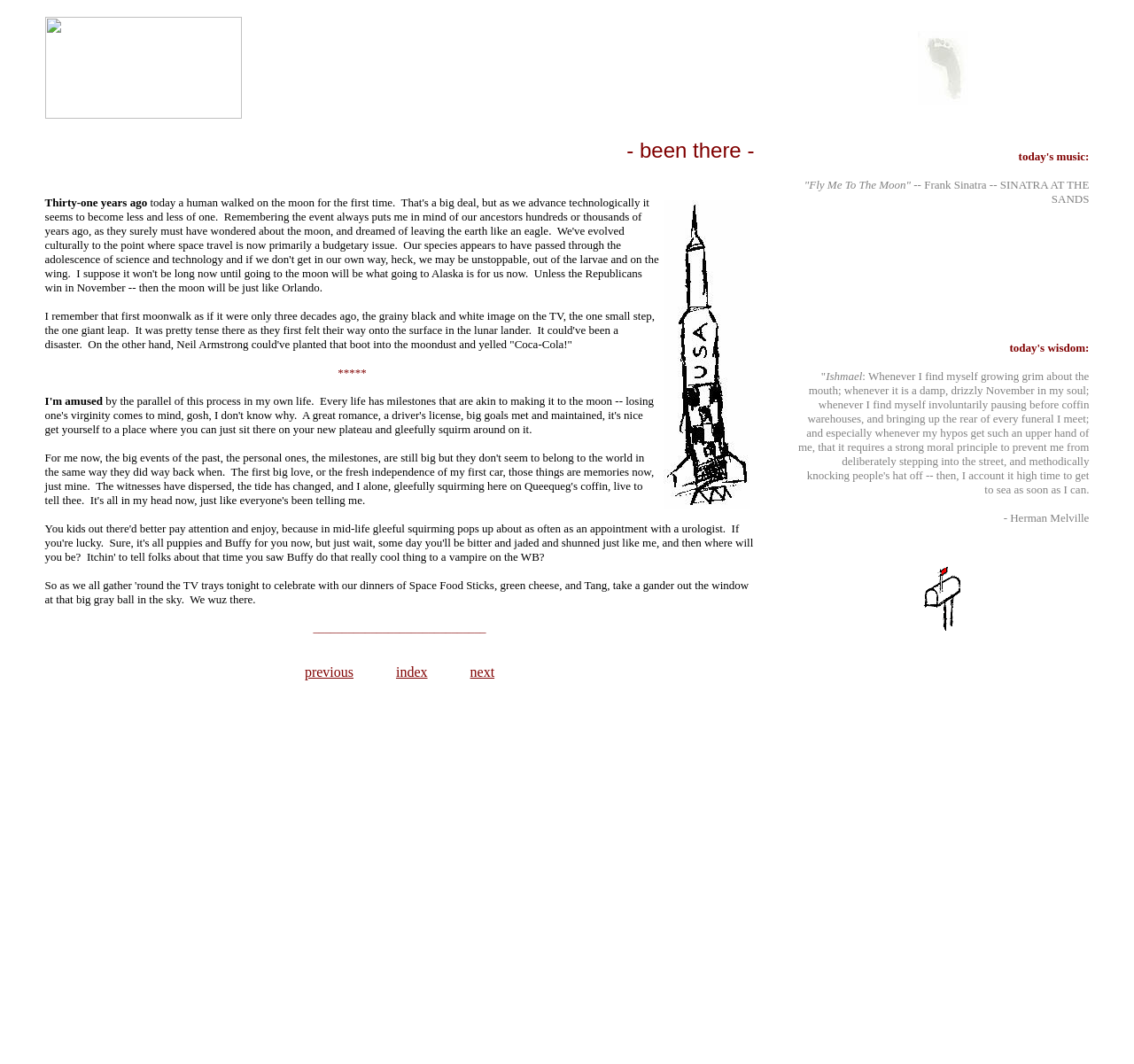What is the event being celebrated in the text? Examine the screenshot and reply using just one word or a brief phrase.

First moonwalk